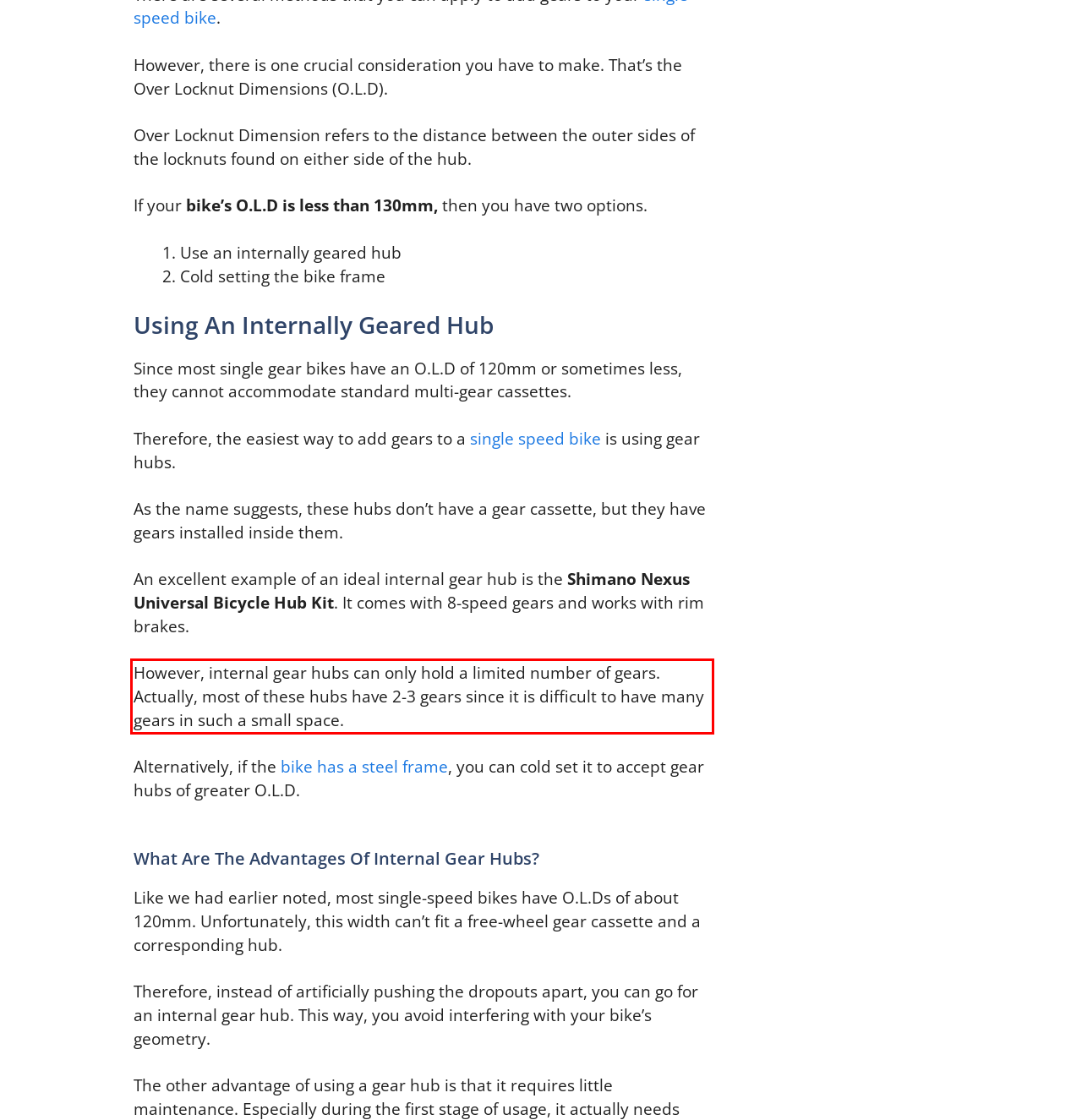Identify the text within the red bounding box on the webpage screenshot and generate the extracted text content.

However, internal gear hubs can only hold a limited number of gears. Actually, most of these hubs have 2-3 gears since it is difficult to have many gears in such a small space.